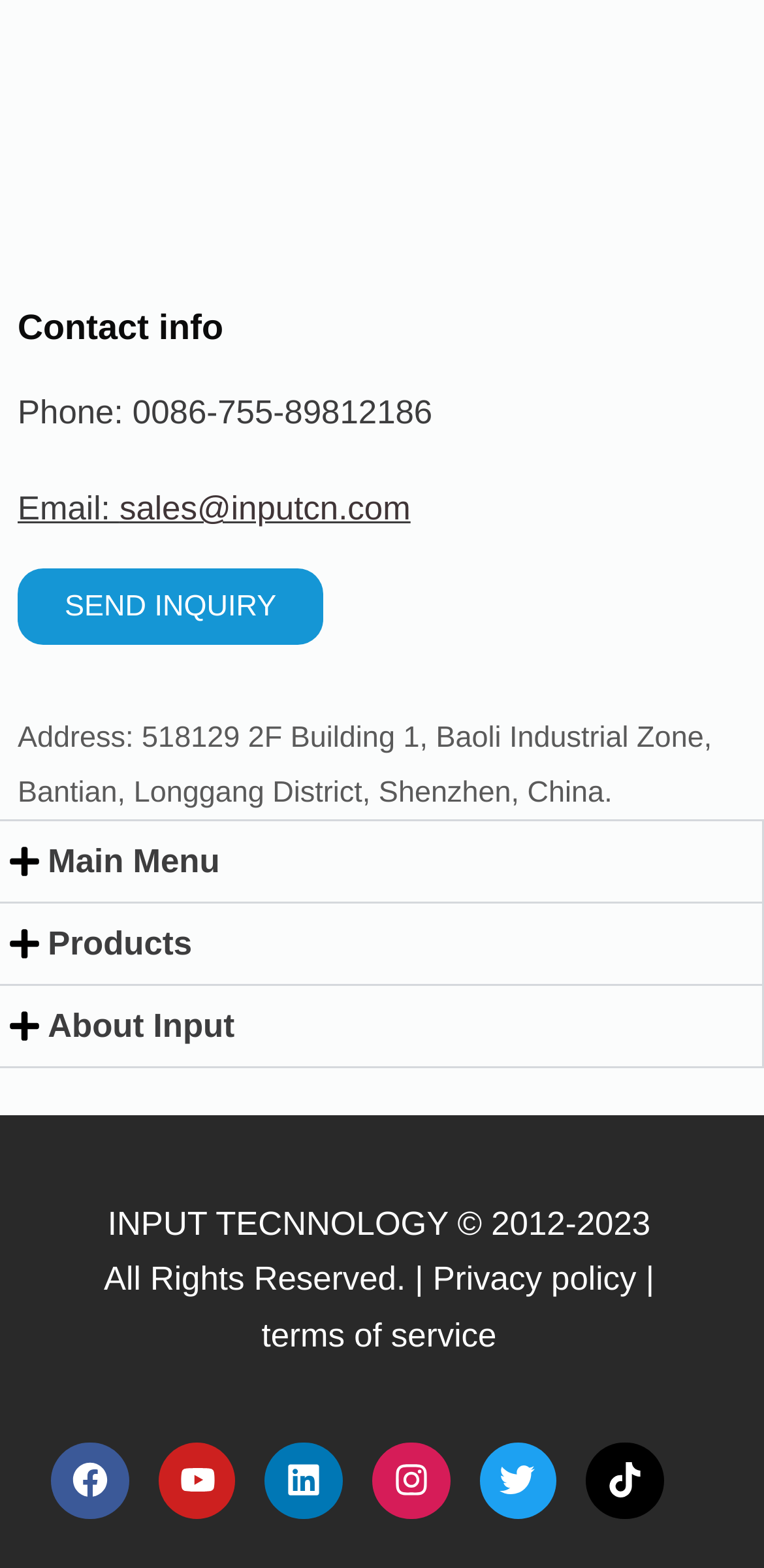Pinpoint the bounding box coordinates of the clickable area necessary to execute the following instruction: "Send an email to sales@inputcn.com". The coordinates should be given as four float numbers between 0 and 1, namely [left, top, right, bottom].

[0.156, 0.313, 0.537, 0.337]